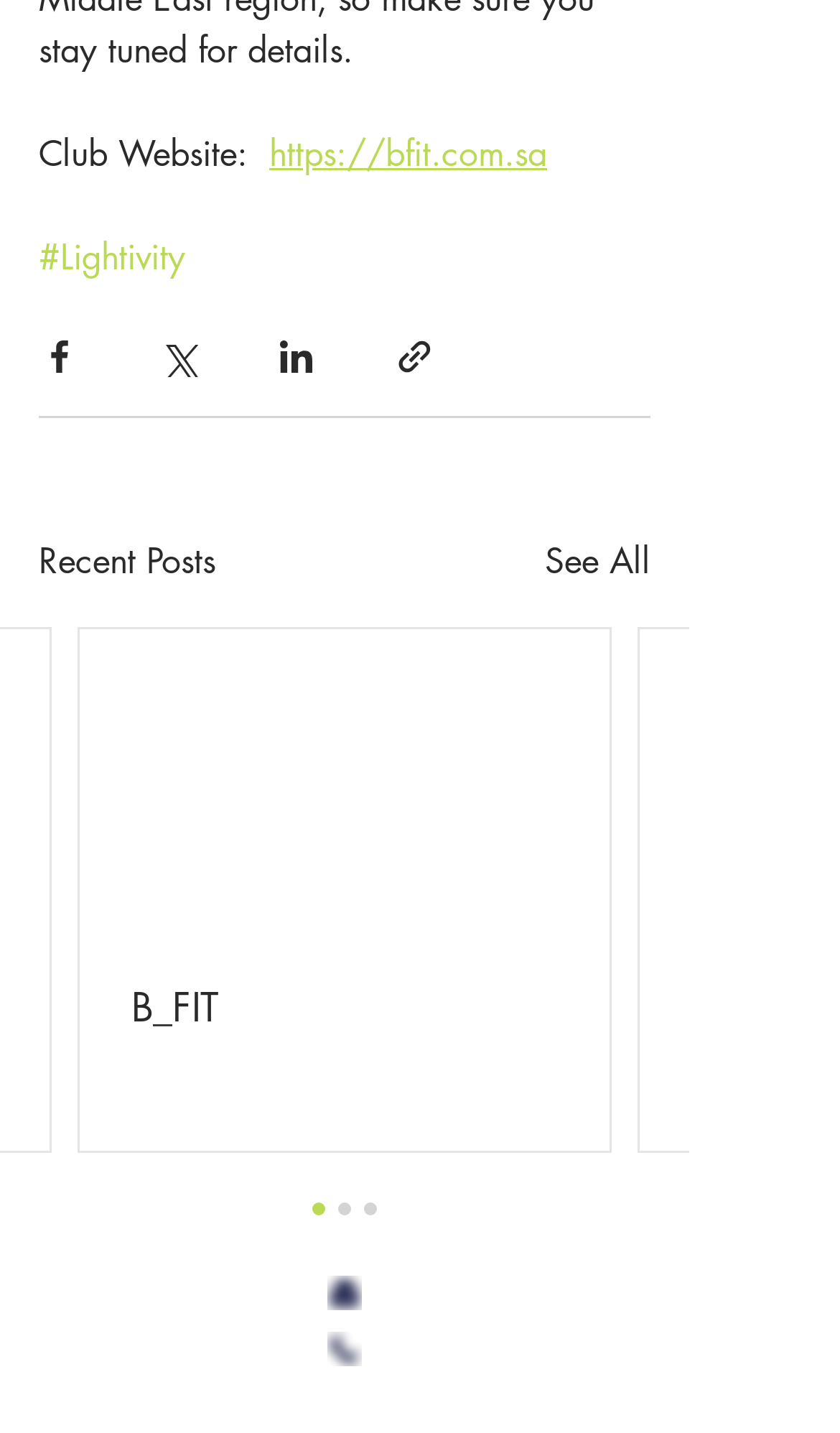Show the bounding box coordinates of the region that should be clicked to follow the instruction: "Read the article."

[0.095, 0.44, 0.726, 0.803]